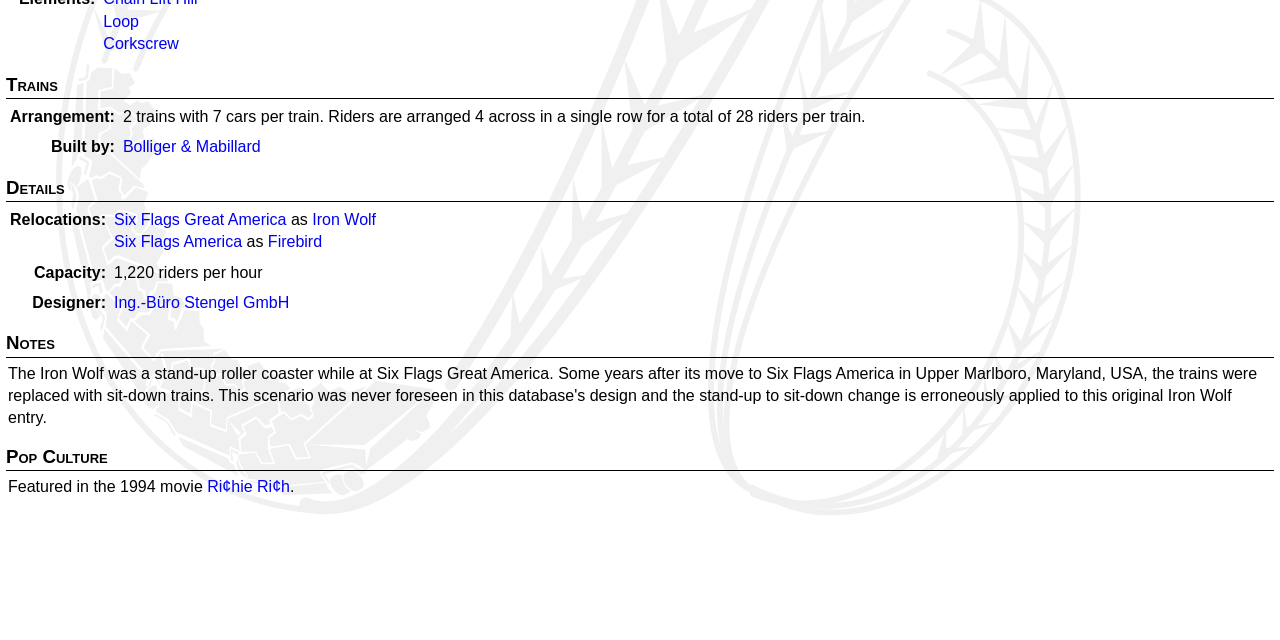Provide the bounding box coordinates of the HTML element described by the text: "Six Flags America". The coordinates should be in the format [left, top, right, bottom] with values between 0 and 1.

[0.089, 0.364, 0.189, 0.391]